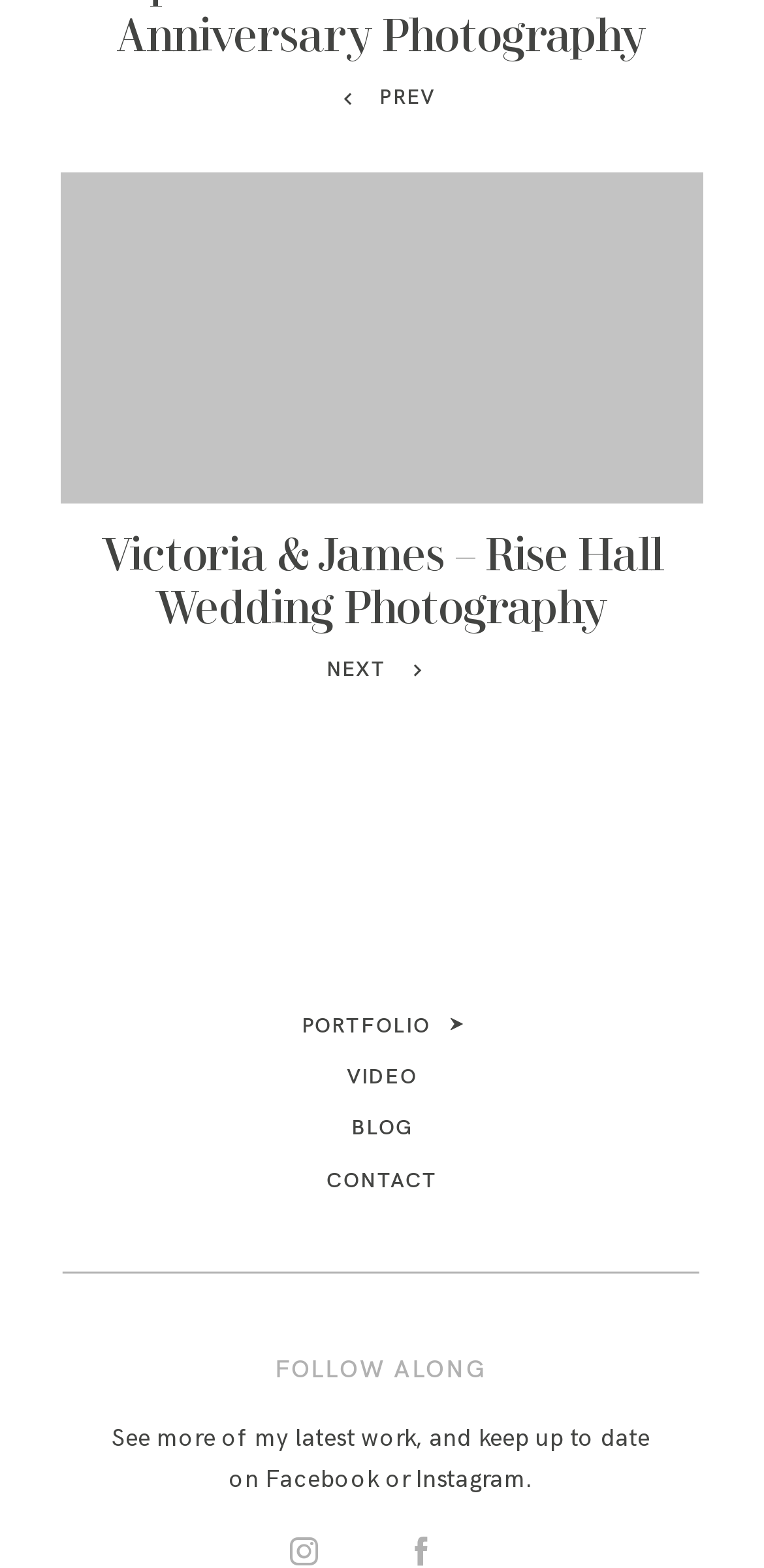Please identify the bounding box coordinates of where to click in order to follow the instruction: "go to portfolio".

[0.395, 0.646, 0.563, 0.663]